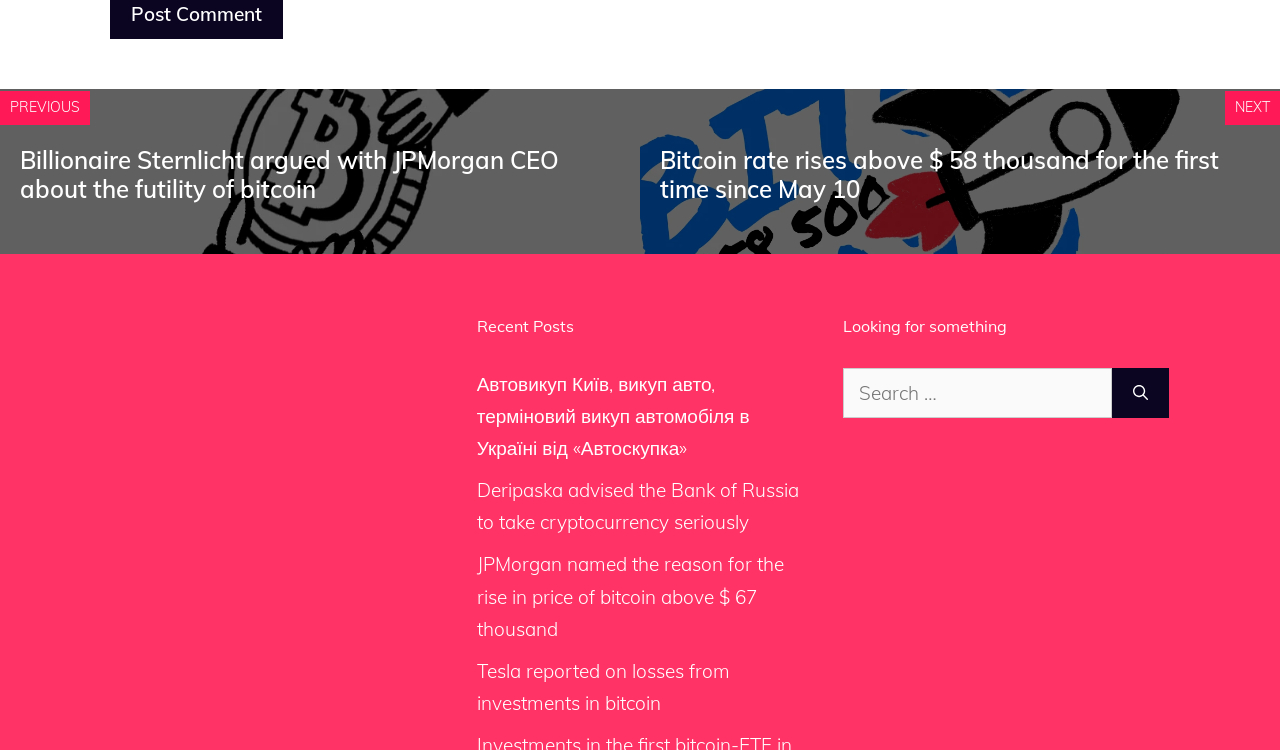Locate the bounding box coordinates of the element I should click to achieve the following instruction: "Click on the 'PREVIOUS' button".

[0.008, 0.131, 0.062, 0.155]